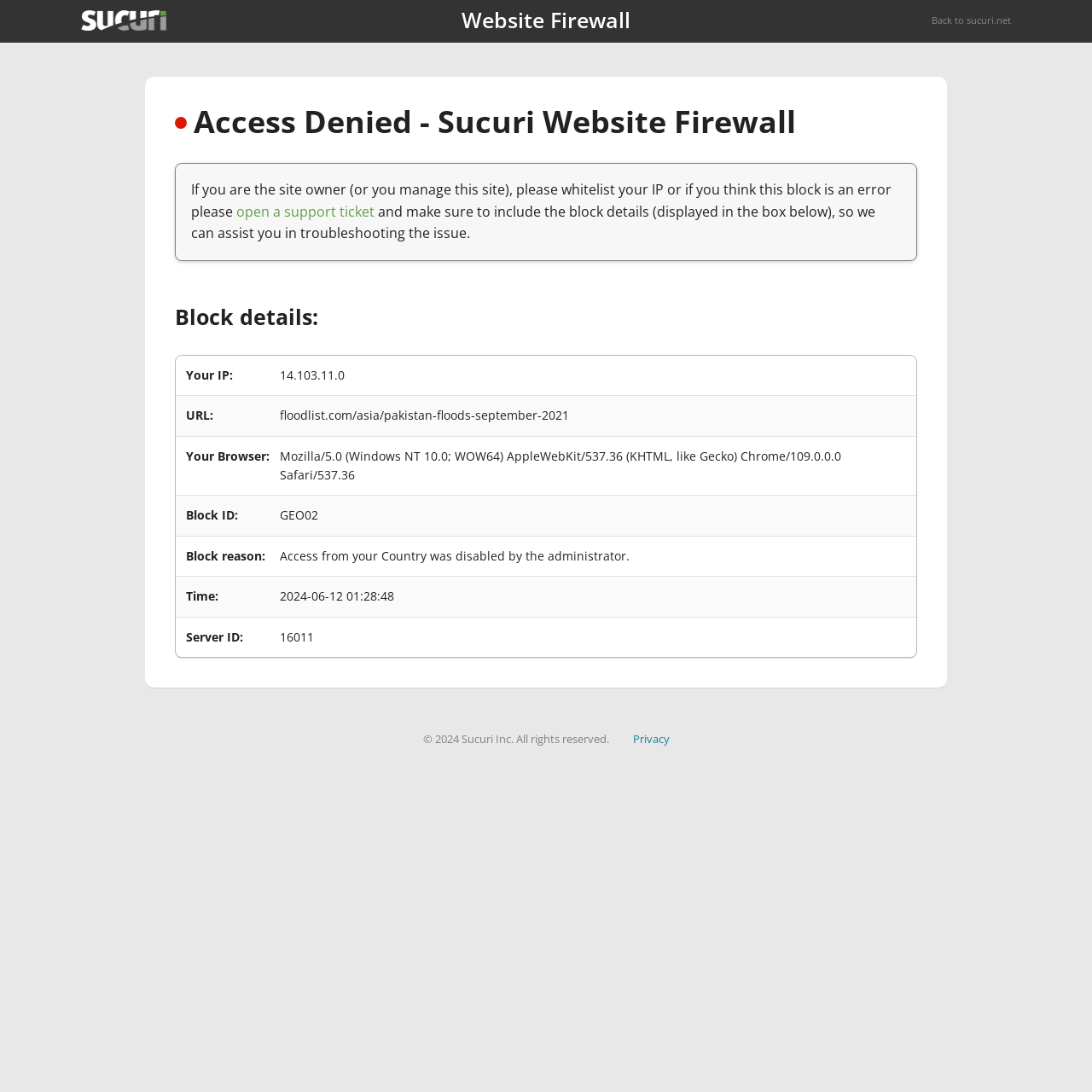Produce an elaborate caption capturing the essence of the webpage.

The webpage is a firewall access denied page from Sucuri Website Firewall. At the top, there is a header section with a link to the Sucuri website and a title "Website Firewall". Below the header, there is a main content area with a heading "Access Denied - Sucuri Website Firewall". 

The main content area is divided into two sections. The first section provides a message to the site owner or manager, explaining that their IP has been blocked and instructing them to whitelist their IP or open a support ticket to resolve the issue. This section also includes a link to open a support ticket.

The second section, labeled "Block details:", displays a table with information about the block, including the user's IP address, the URL that was blocked, the user's browser, block ID, block reason, time of the block, and server ID. 

At the bottom of the page, there is a footer section with a copyright notice and a link to the Sucuri privacy policy.